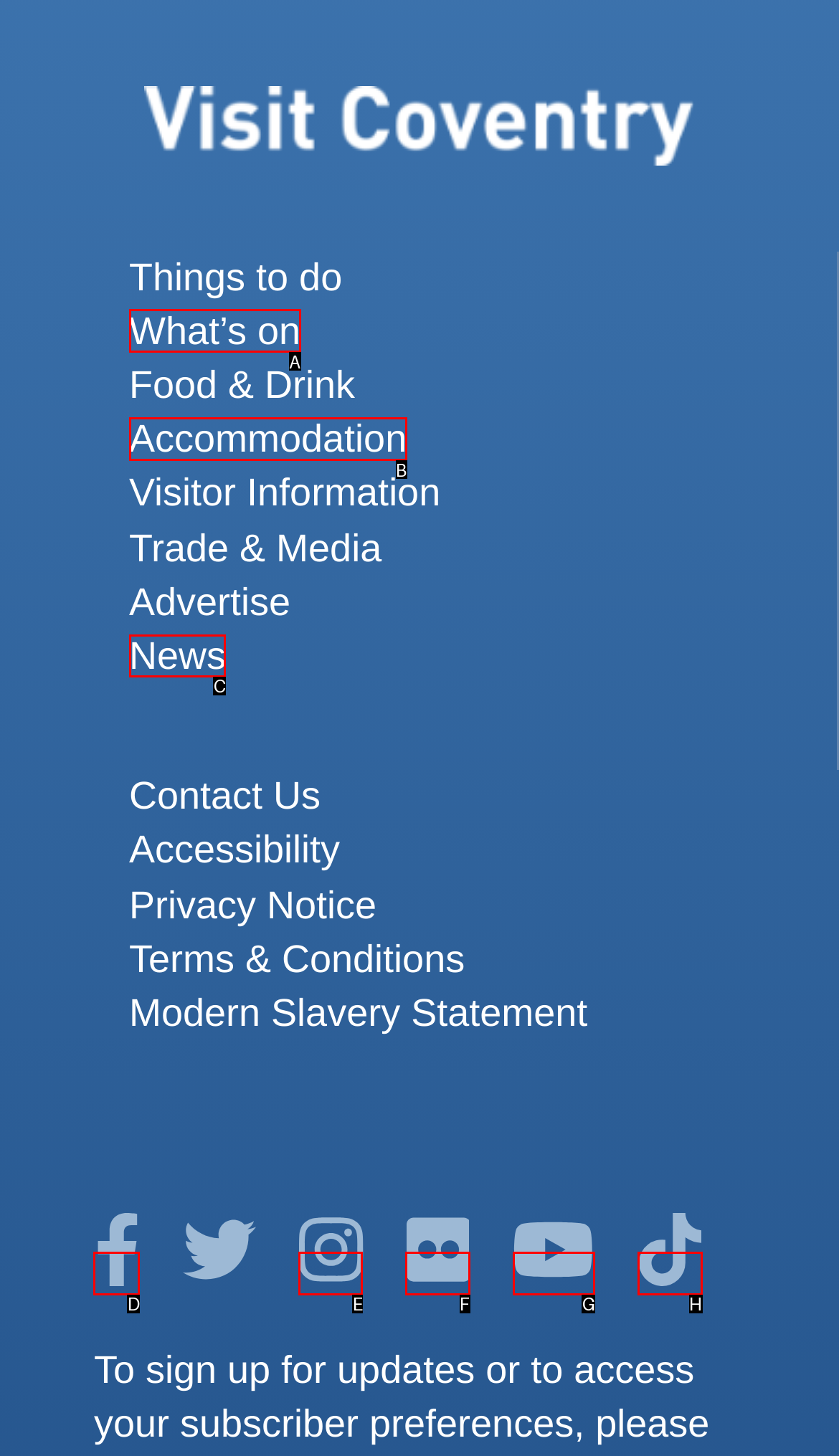Identify the correct UI element to click for this instruction: Read the News
Respond with the appropriate option's letter from the provided choices directly.

C